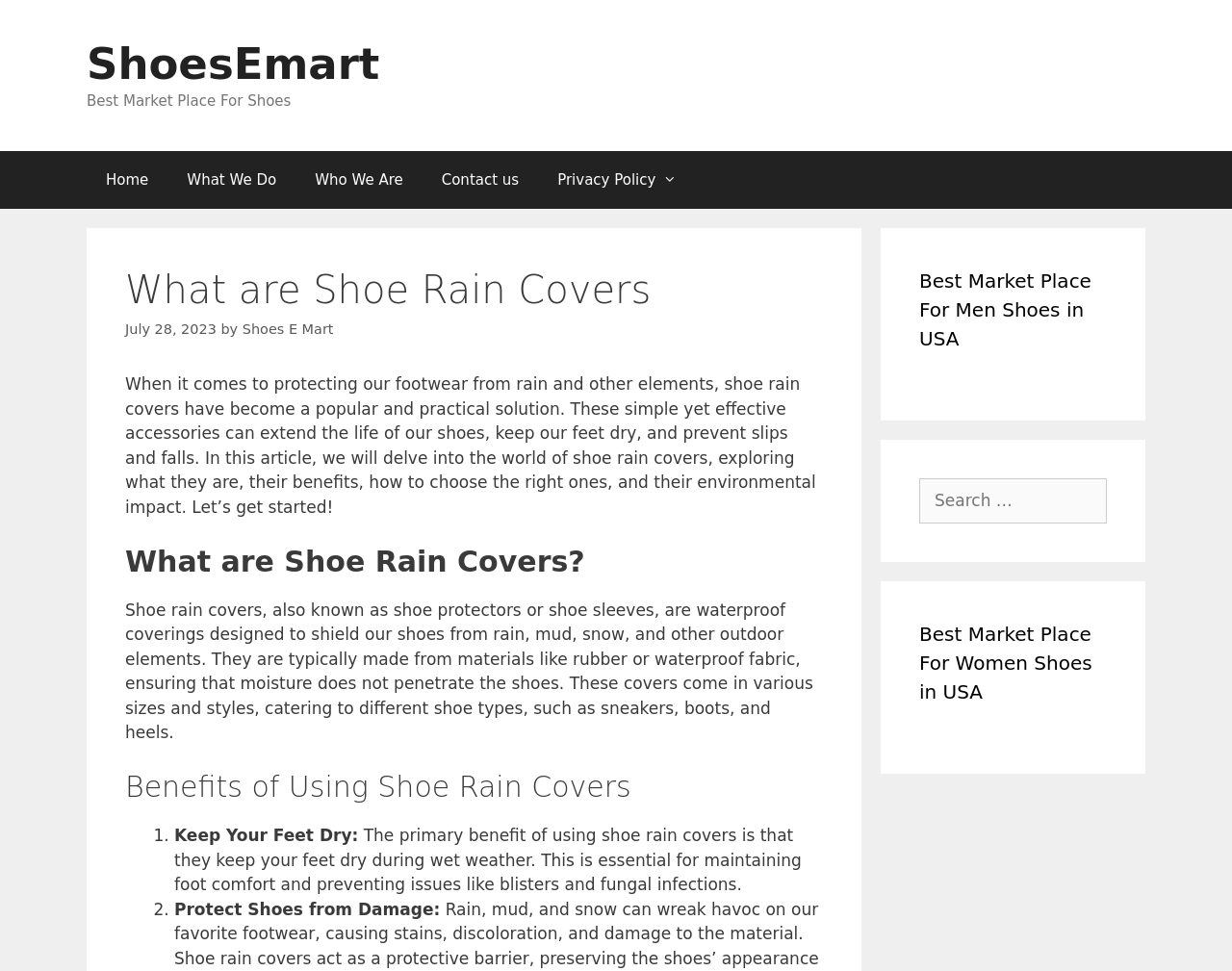Determine the title of the webpage and give its text content.

What are Shoe Rain Covers